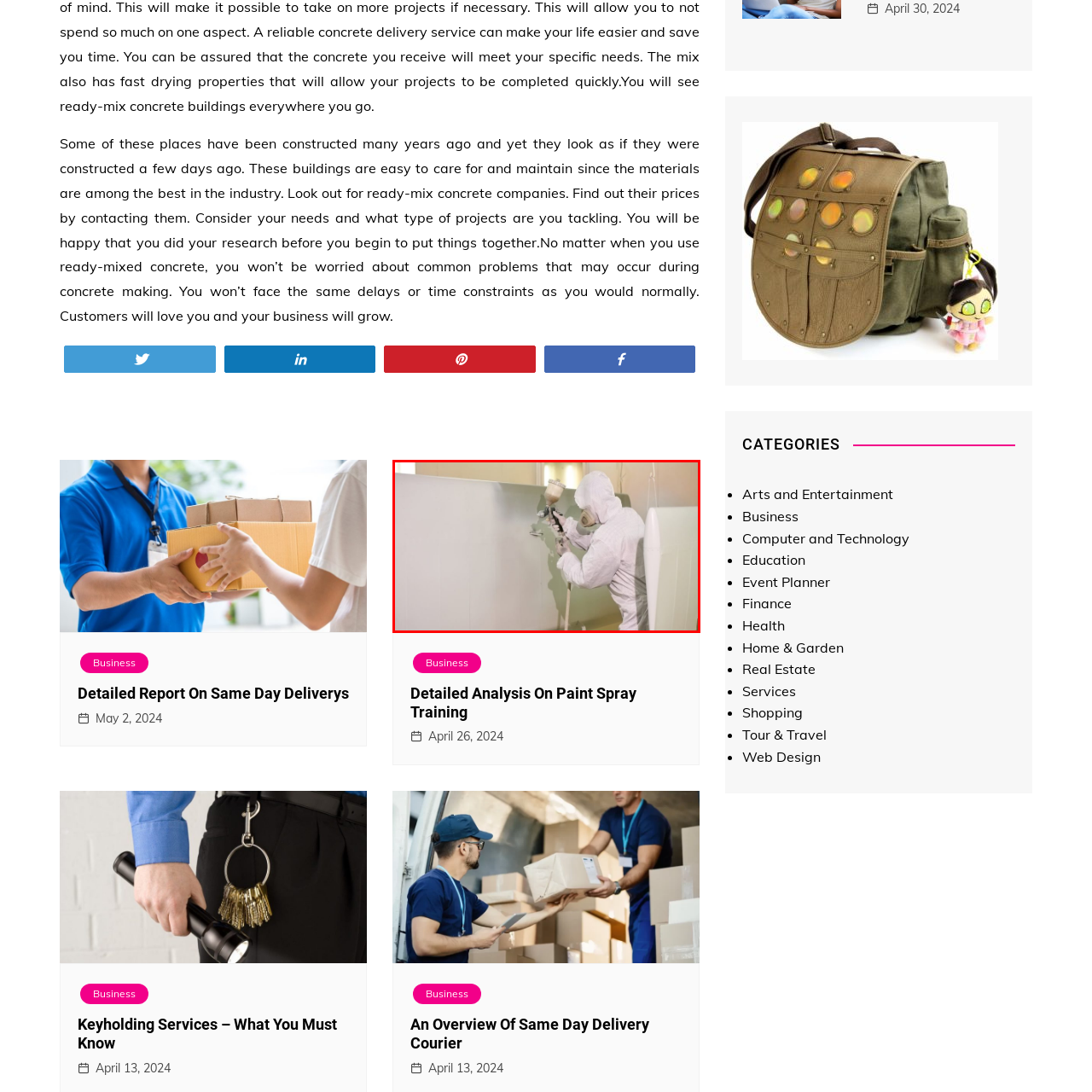What is the purpose of the respirator?
Review the content shown inside the red bounding box in the image and offer a detailed answer to the question, supported by the visual evidence.

The person in the image is wearing a respirator, which is likely to protect them from inhaling paint fumes or other harmful particles that may be present in the air while working with paint spray. This is an important safety precaution to avoid health risks.